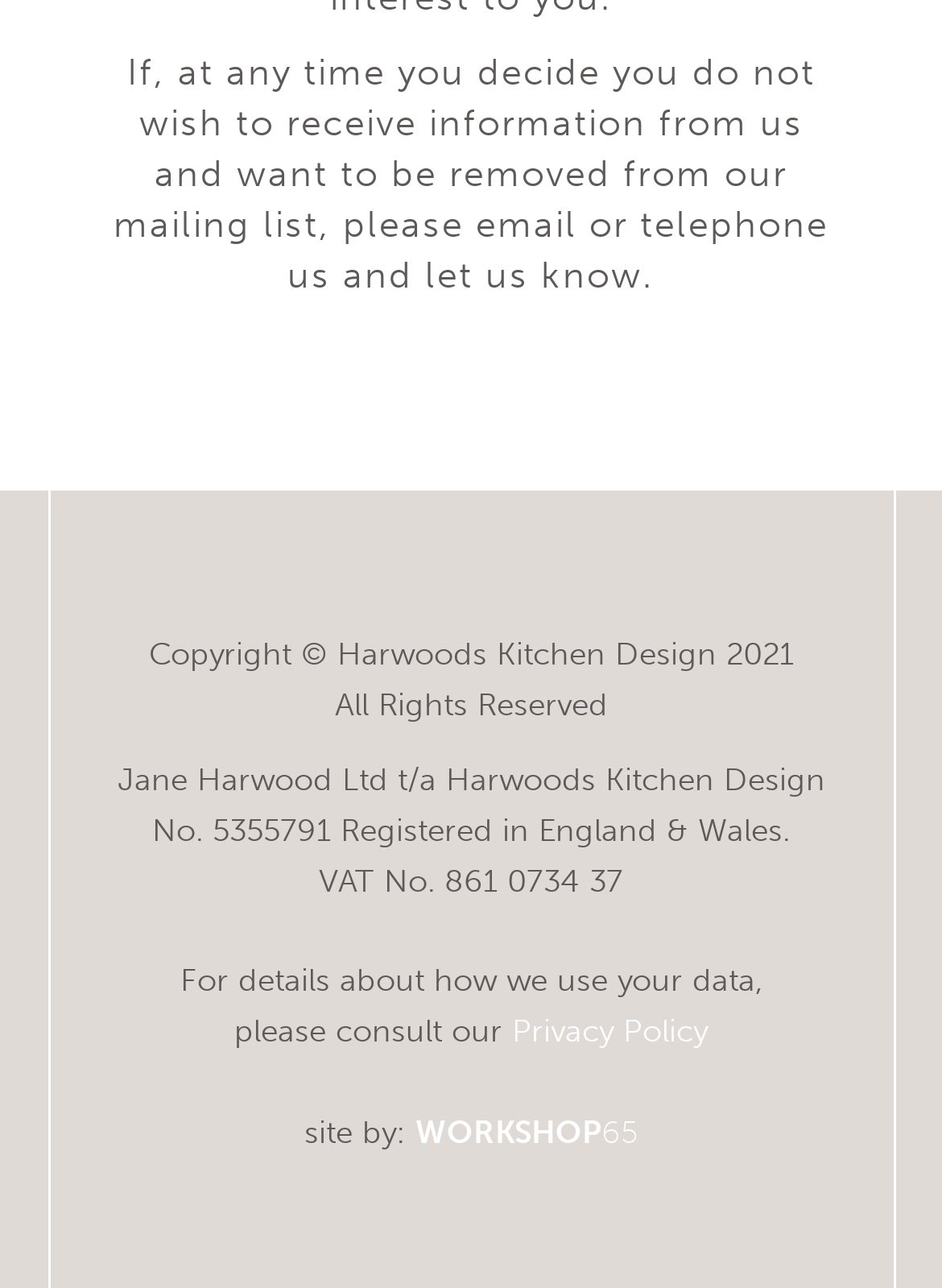What is the registration number?
Please respond to the question with as much detail as possible.

The registration number can be found in the text 'No. 5355791 Registered in England & Wales.' which is located at the bottom of the webpage, below the company name.